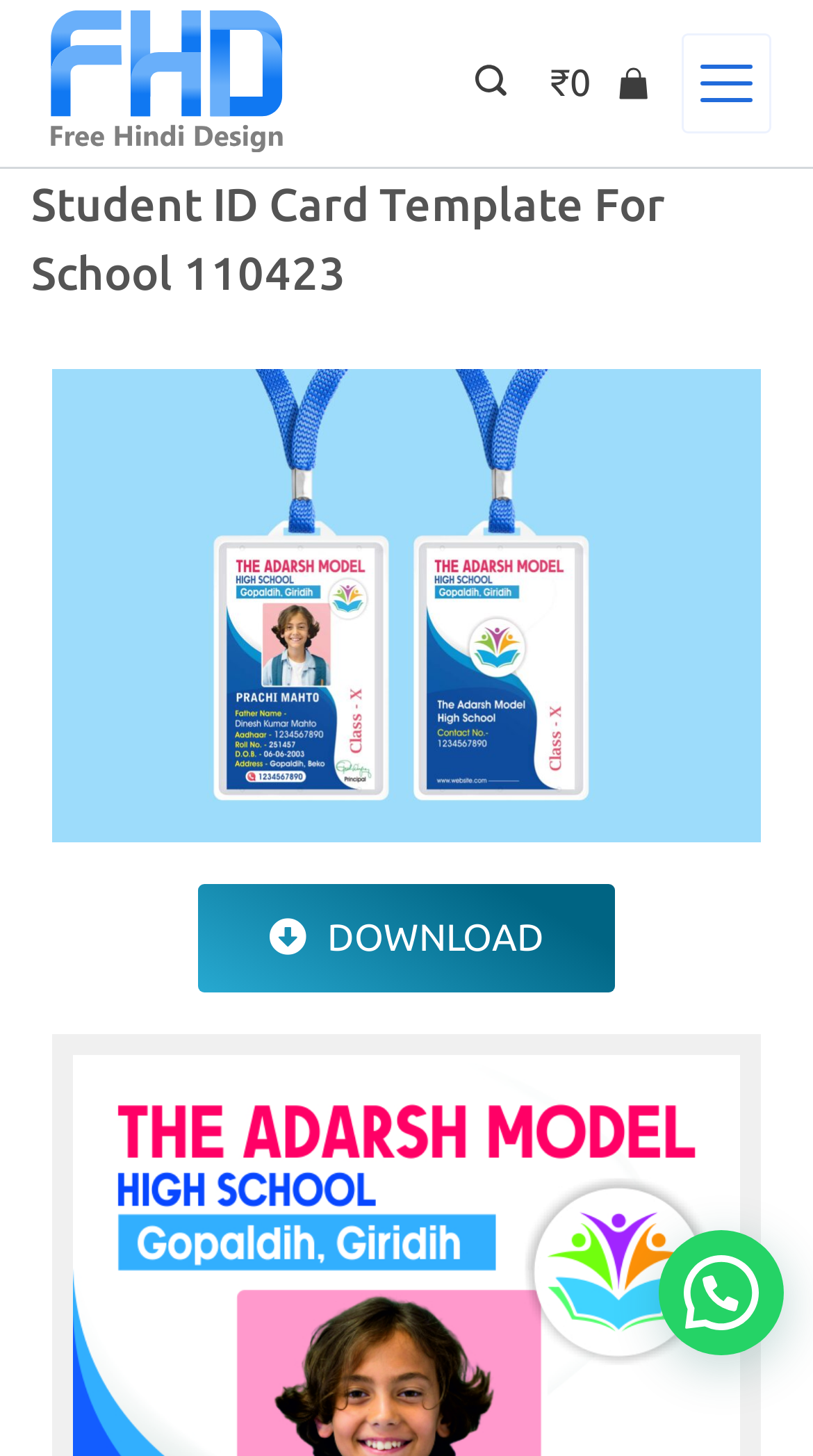Respond to the following query with just one word or a short phrase: 
What is the file format of the downloadable file?

CDR and PSD